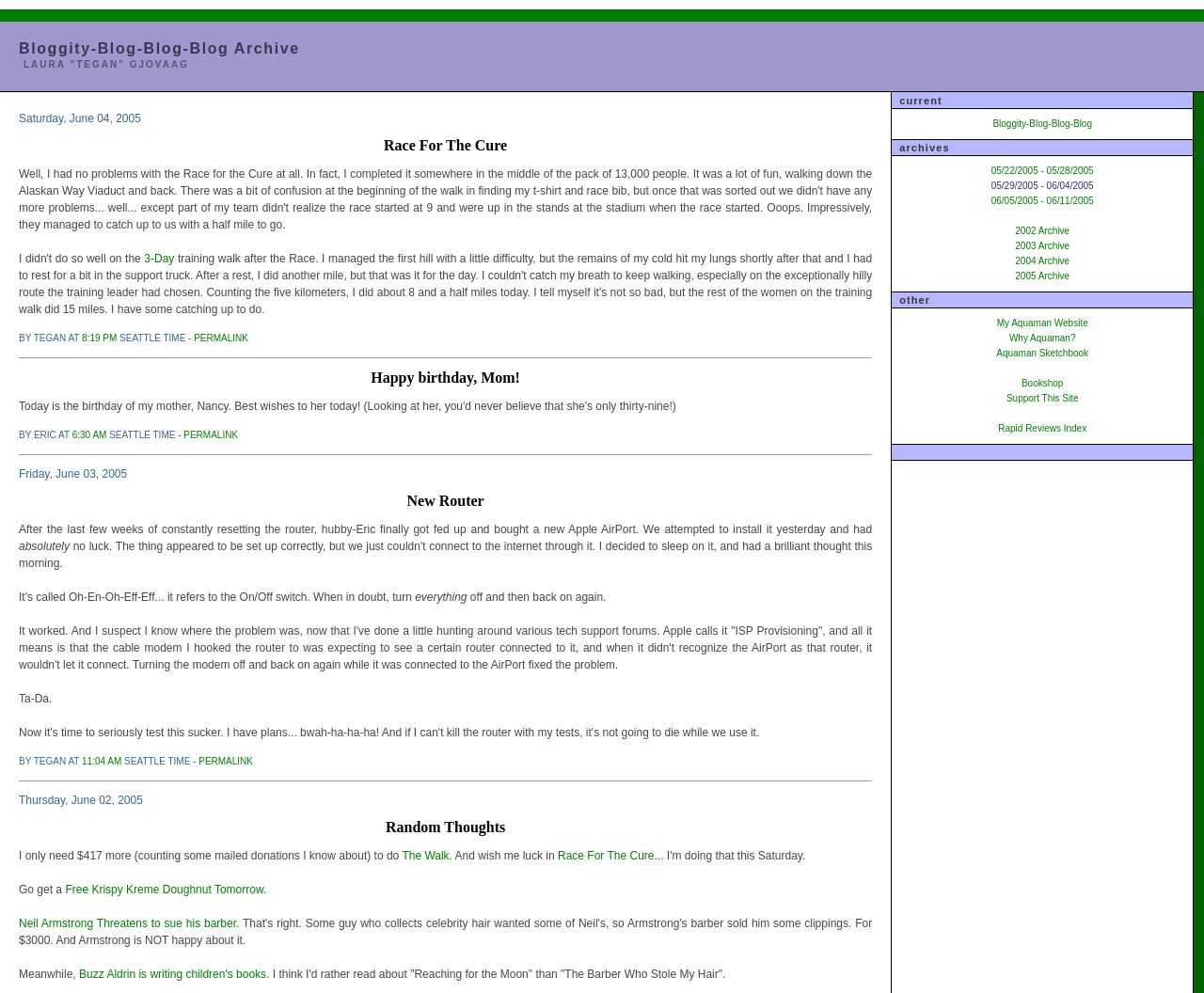Identify the bounding box coordinates of the region that should be clicked to execute the following instruction: "Read 'Random Thoughts'".

[0.32, 0.825, 0.42, 0.841]